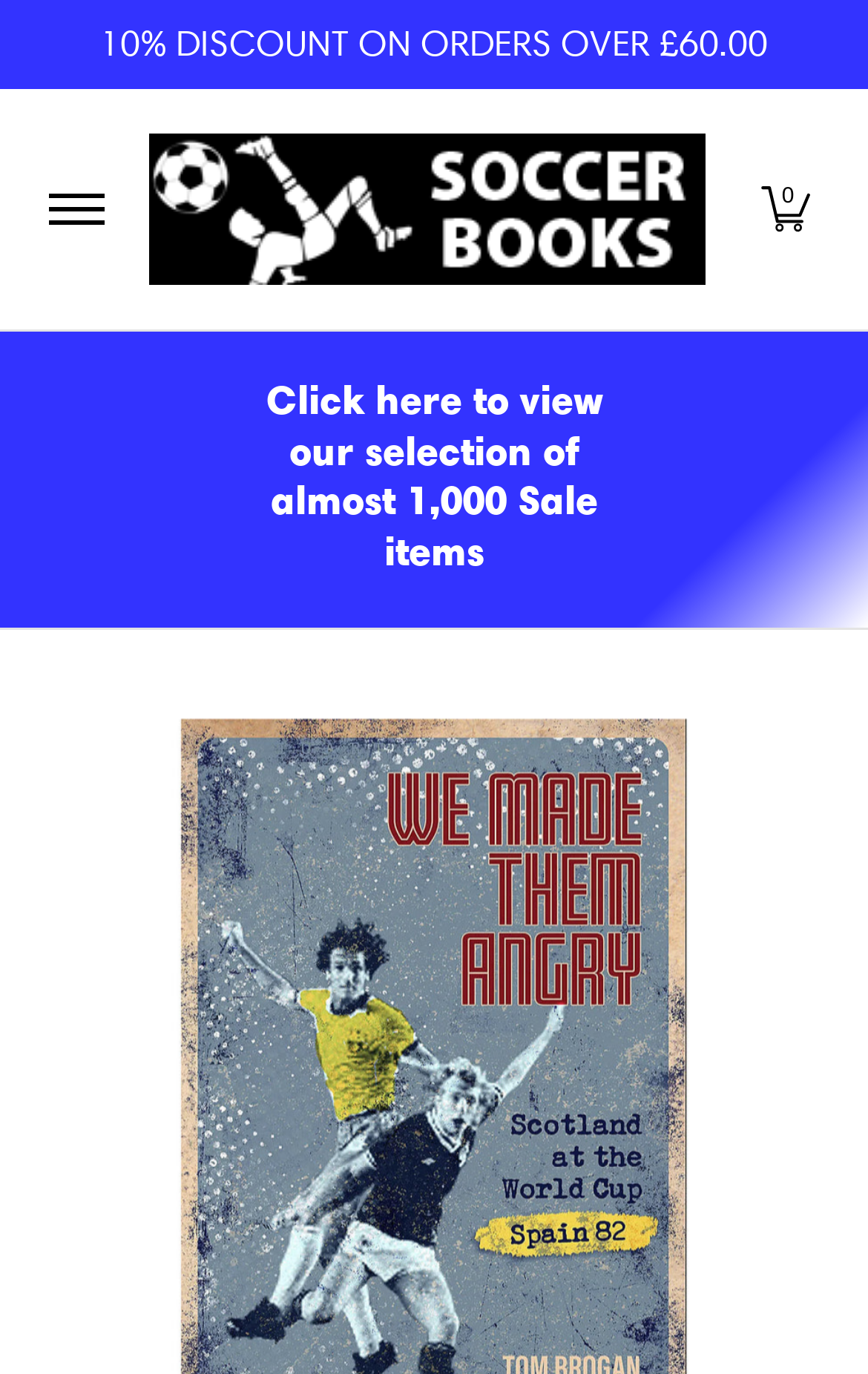Please find and generate the text of the main header of the webpage.

WE MADE THEM ANGRY – SCOTLAND AT THE WORLD CUP – SPAIN 1982